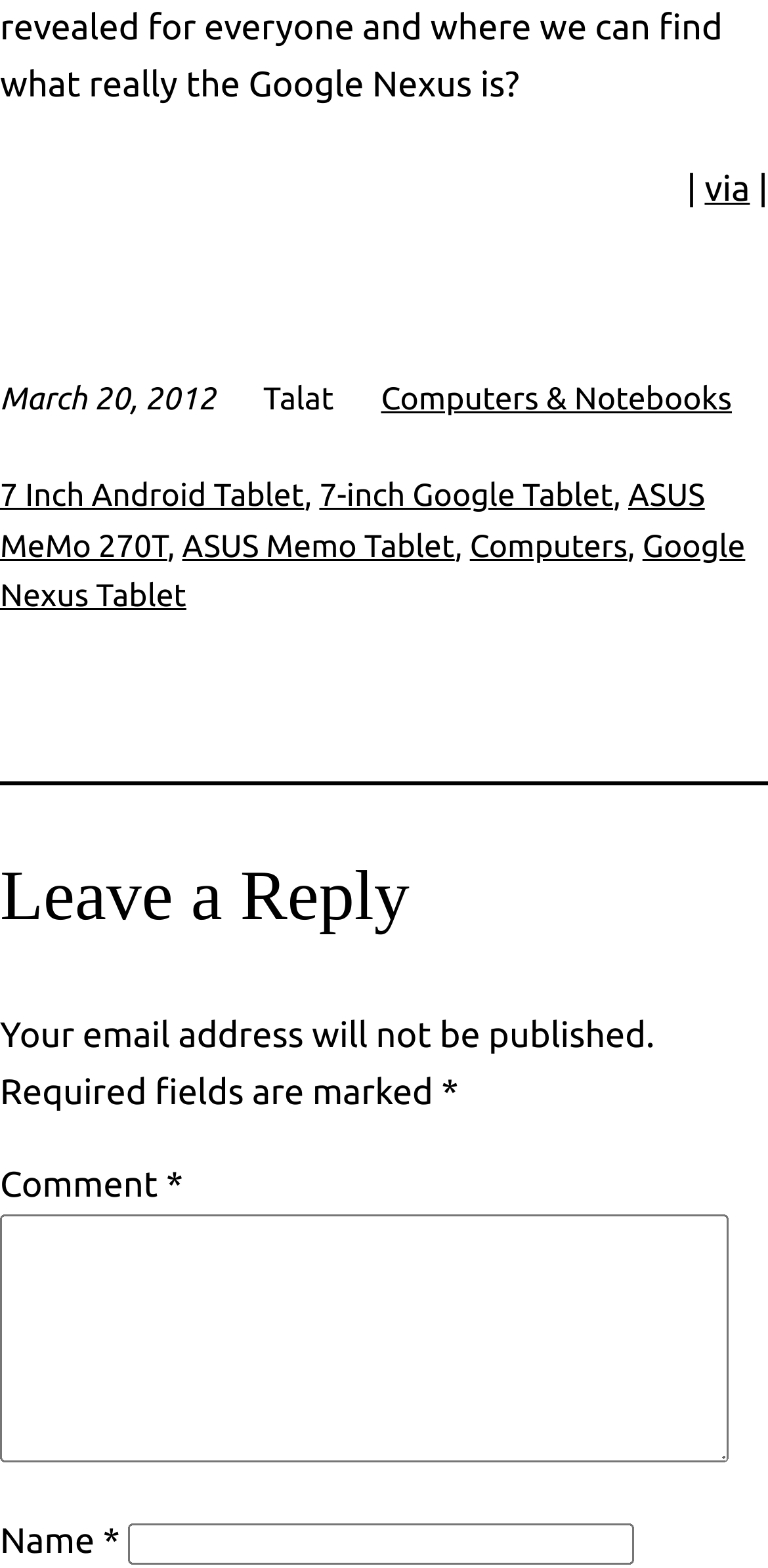Determine the bounding box coordinates of the clickable element to complete this instruction: "Enter a comment in the 'Comment *' field". Provide the coordinates in the format of four float numbers between 0 and 1, [left, top, right, bottom].

[0.0, 0.774, 0.949, 0.932]